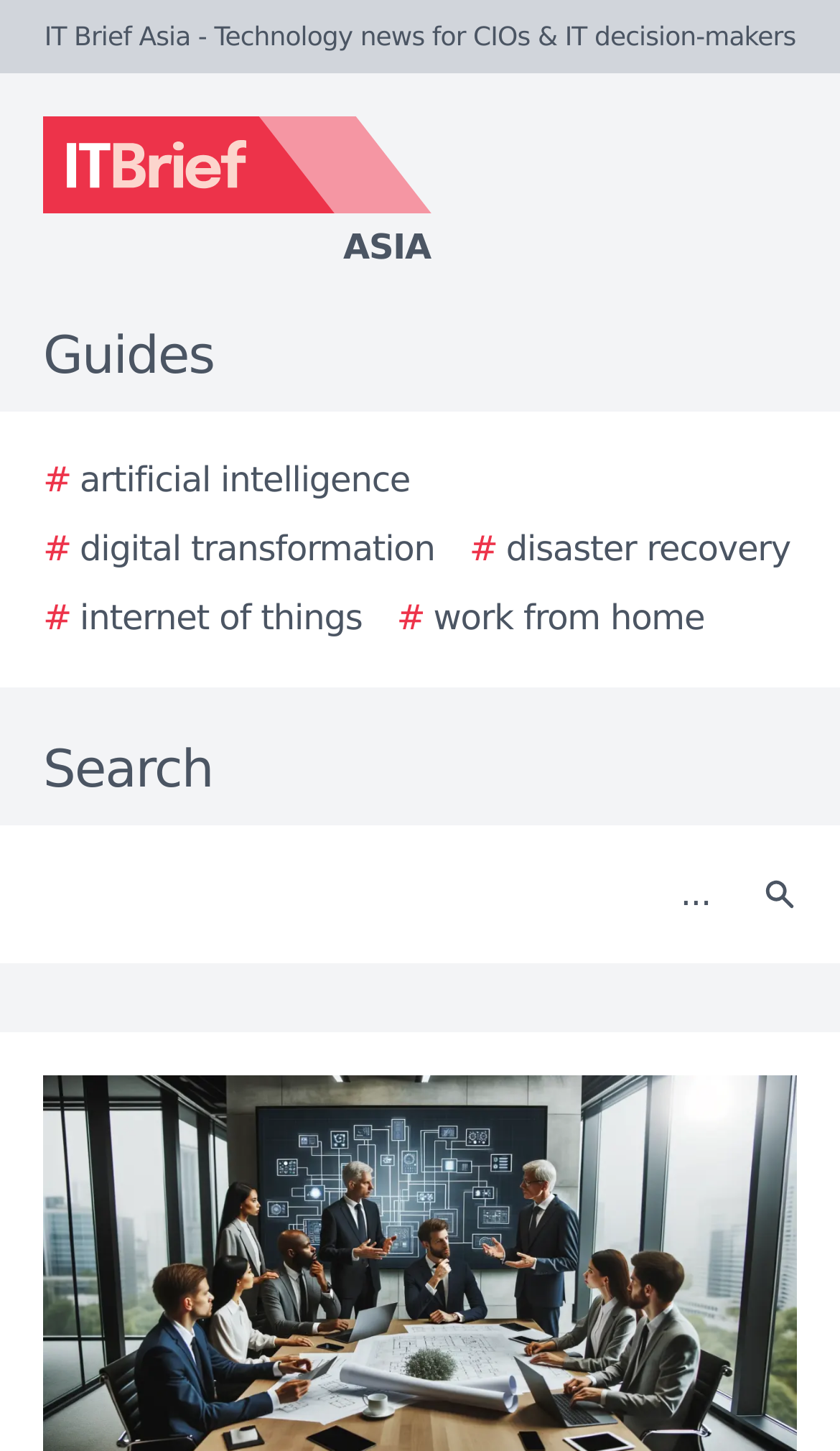Find the bounding box coordinates of the UI element according to this description: "# internet of things".

[0.051, 0.408, 0.431, 0.444]